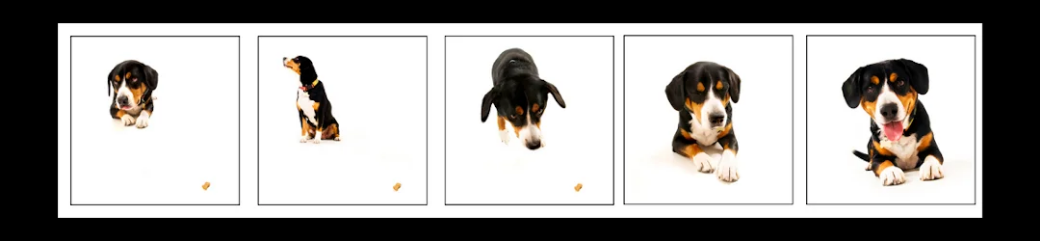Provide a brief response to the question using a single word or phrase: 
How many frames are there in the image?

Four